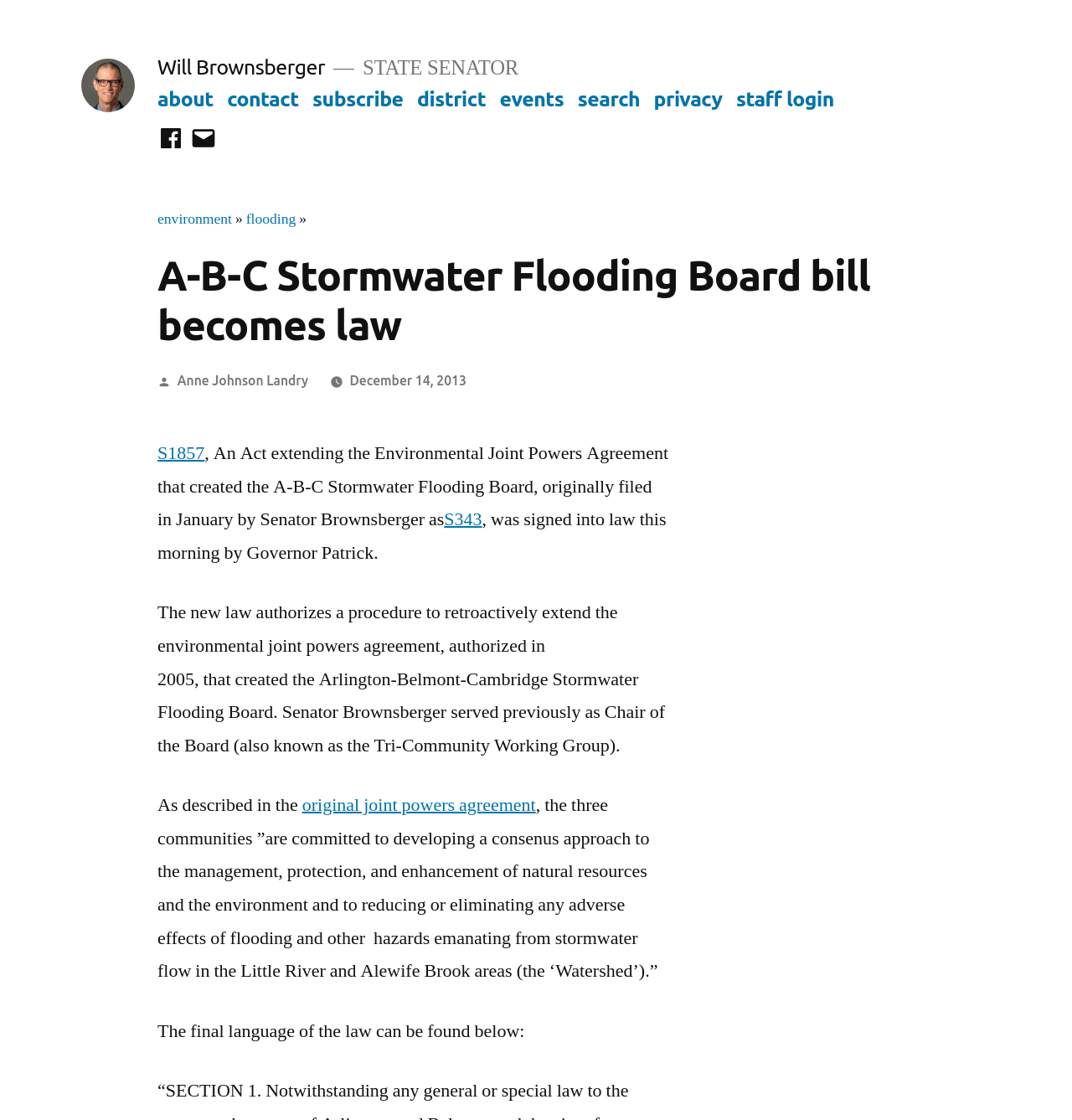What is the name of the bill signed into law?
Please answer the question with a detailed and comprehensive explanation.

The name of the bill signed into law is mentioned in the link element 'S1857' which is located in the main content of the webpage.